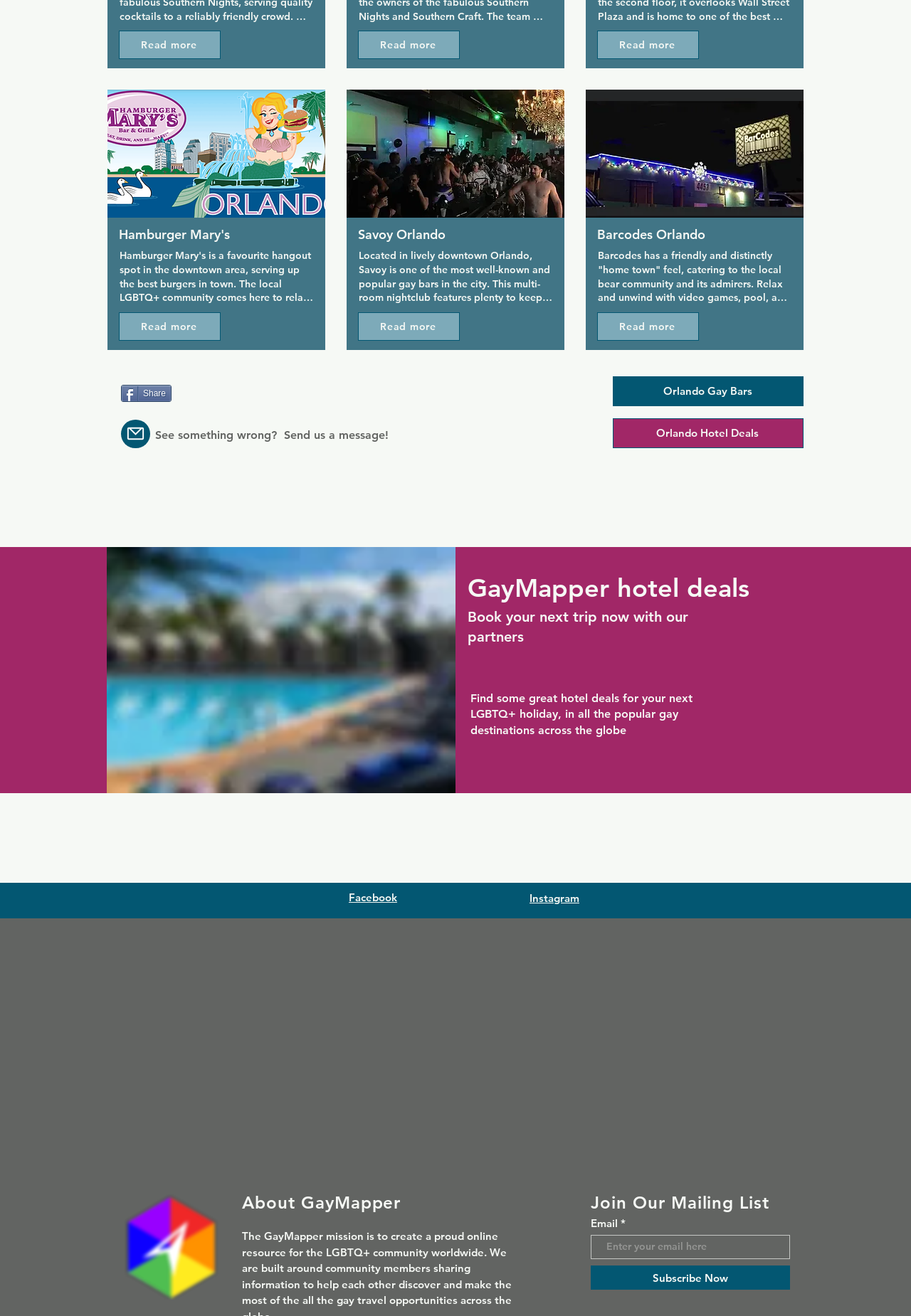What is the name of the first gay bar listed?
Could you please answer the question thoroughly and with as much detail as possible?

The first gay bar listed on the webpage is Hamburger Mary's, which is indicated by the heading 'Hamburger Mary's' and the corresponding image and description.